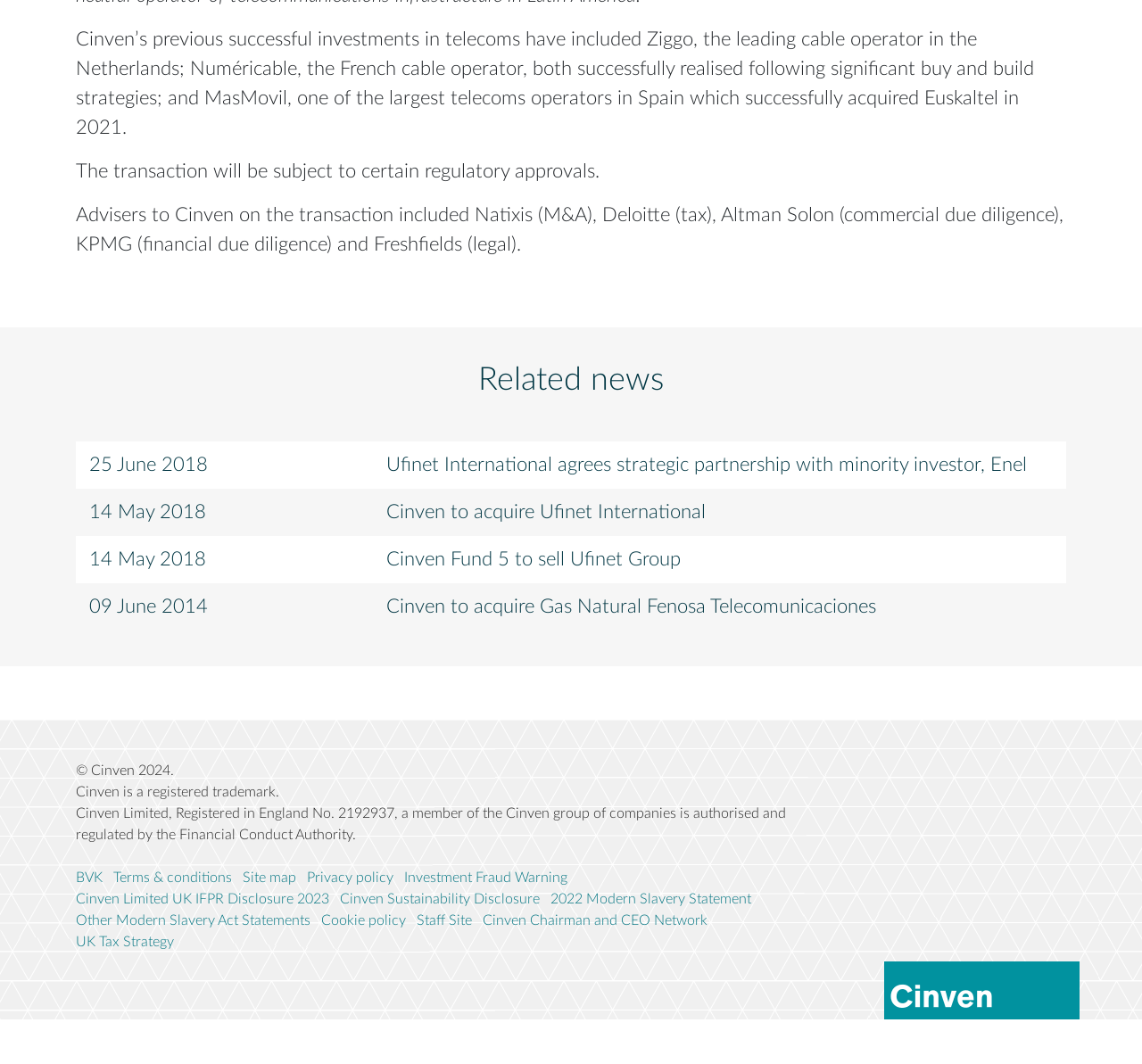Determine the bounding box of the UI element mentioned here: "2022 Modern Slavery Statement". The coordinates must be in the format [left, top, right, bottom] with values ranging from 0 to 1.

[0.482, 0.835, 0.658, 0.855]